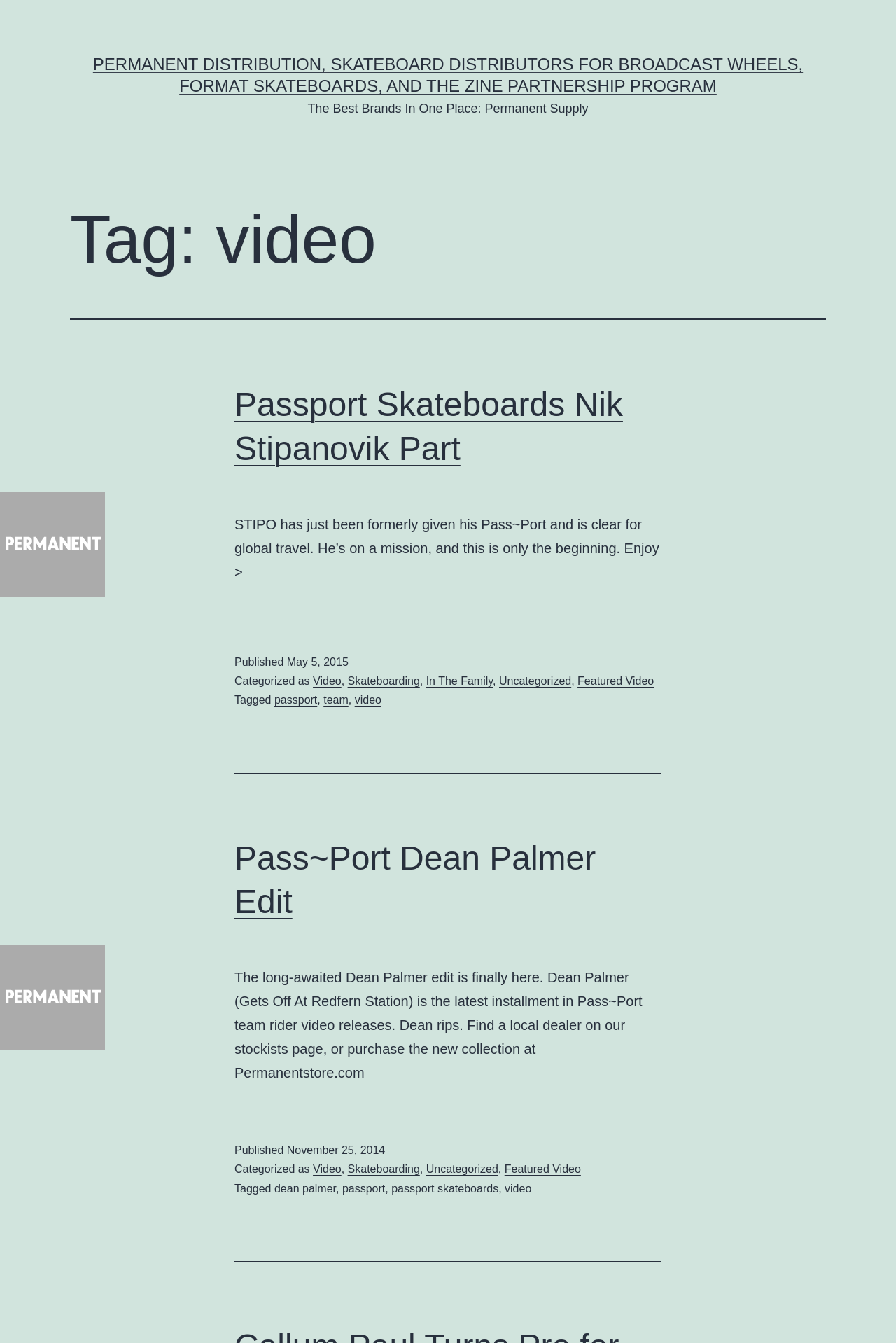How many articles are on this webpage?
Answer the question with a single word or phrase, referring to the image.

2